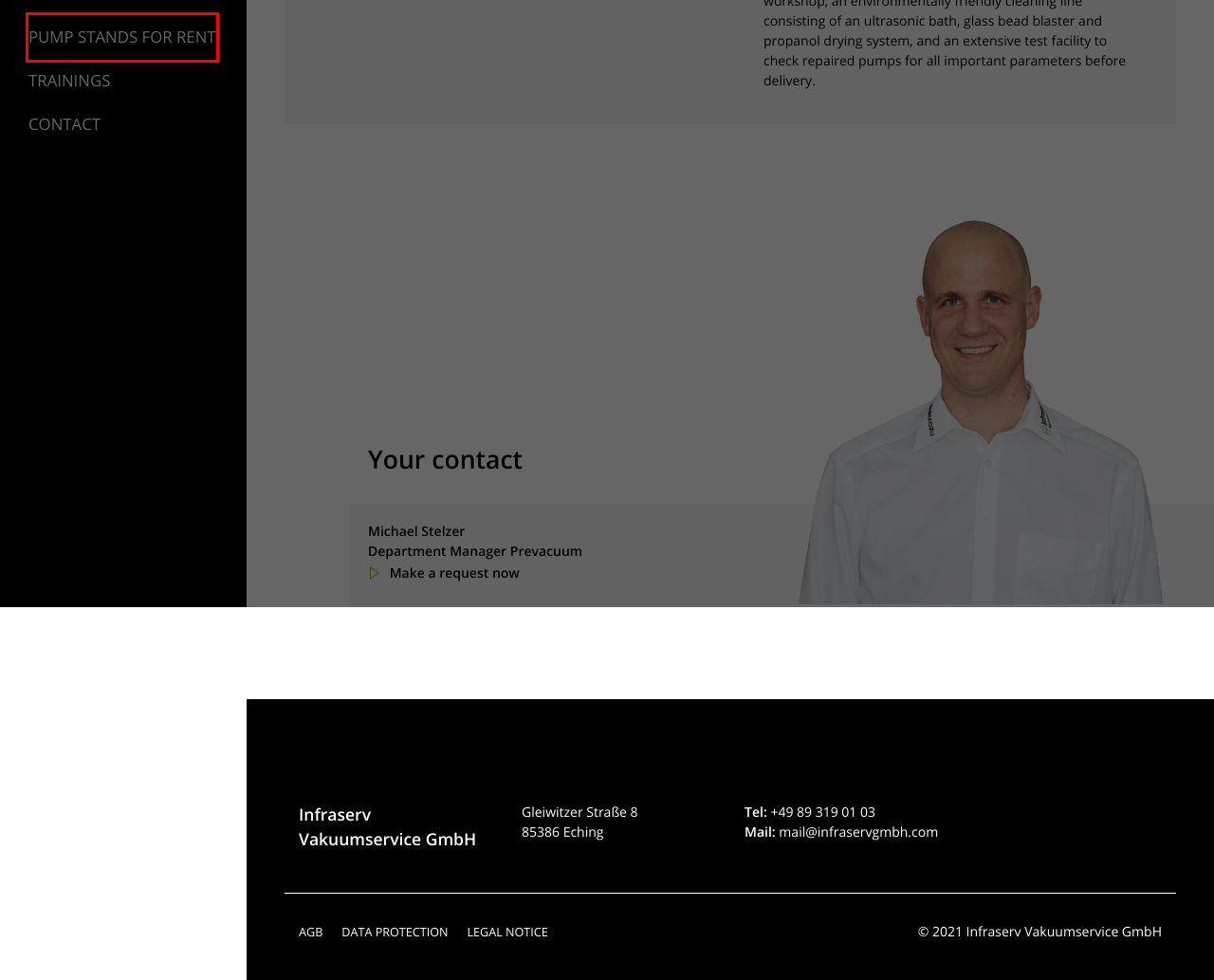You have a screenshot of a webpage with a red bounding box around an element. Select the webpage description that best matches the new webpage after clicking the element within the red bounding box. Here are the descriptions:
A. AGB - Infraserv / Shimadzu
B. Contact - Infraserv / Shimadzu
C. Career - Infraserv / Shimadzu
D. Vacuum systems - Infraserv / Shimadzu
E. Legal notice - Infraserv / Shimadzu
F. Pump stands for rent - Infraserv / Shimadzu
G. Trainings - Infraserv / Shimadzu
H. Vacuum repair - Infraserv / Shimadzu

F